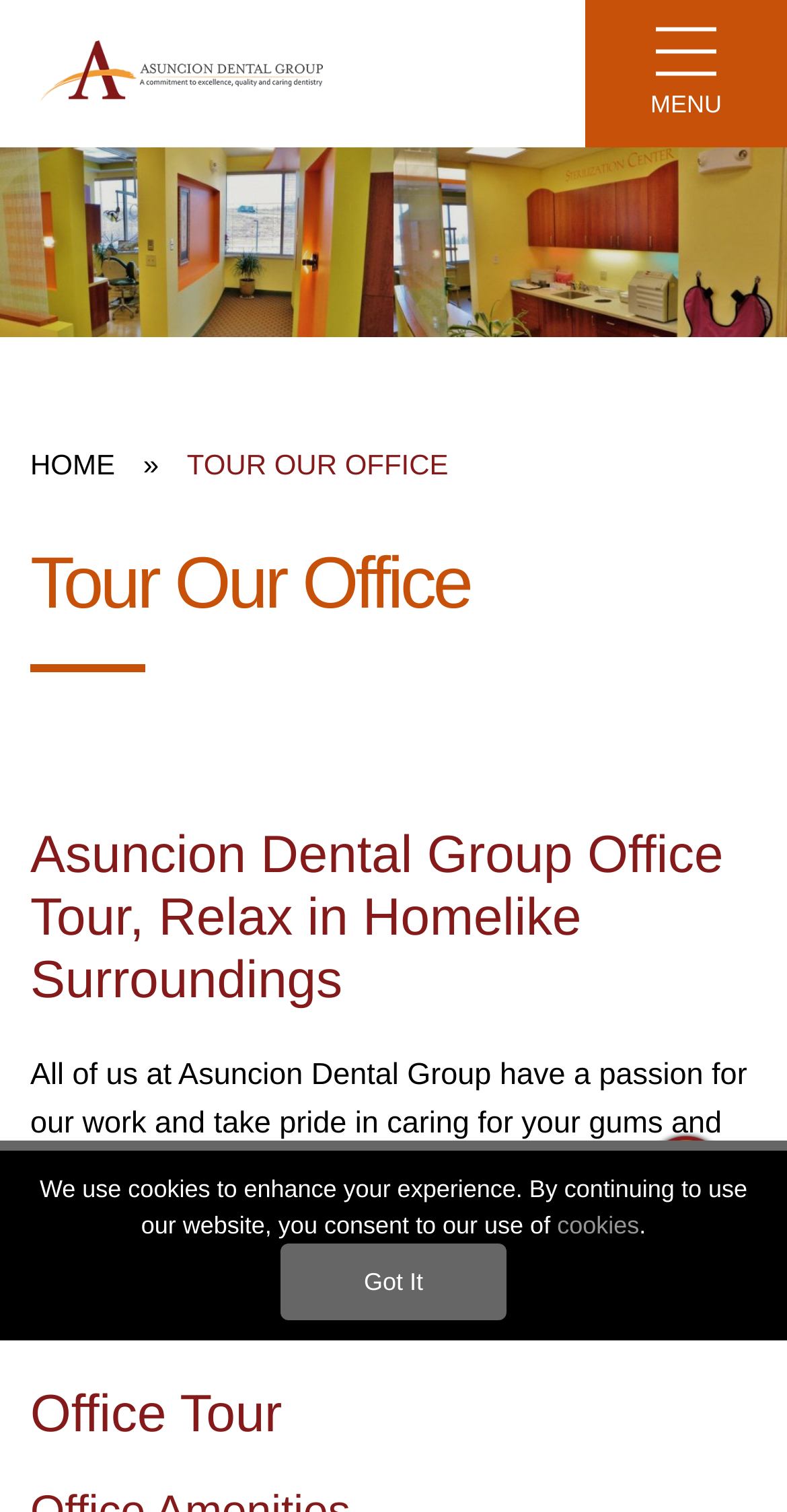Identify the title of the webpage and provide its text content.

Tour Our Office